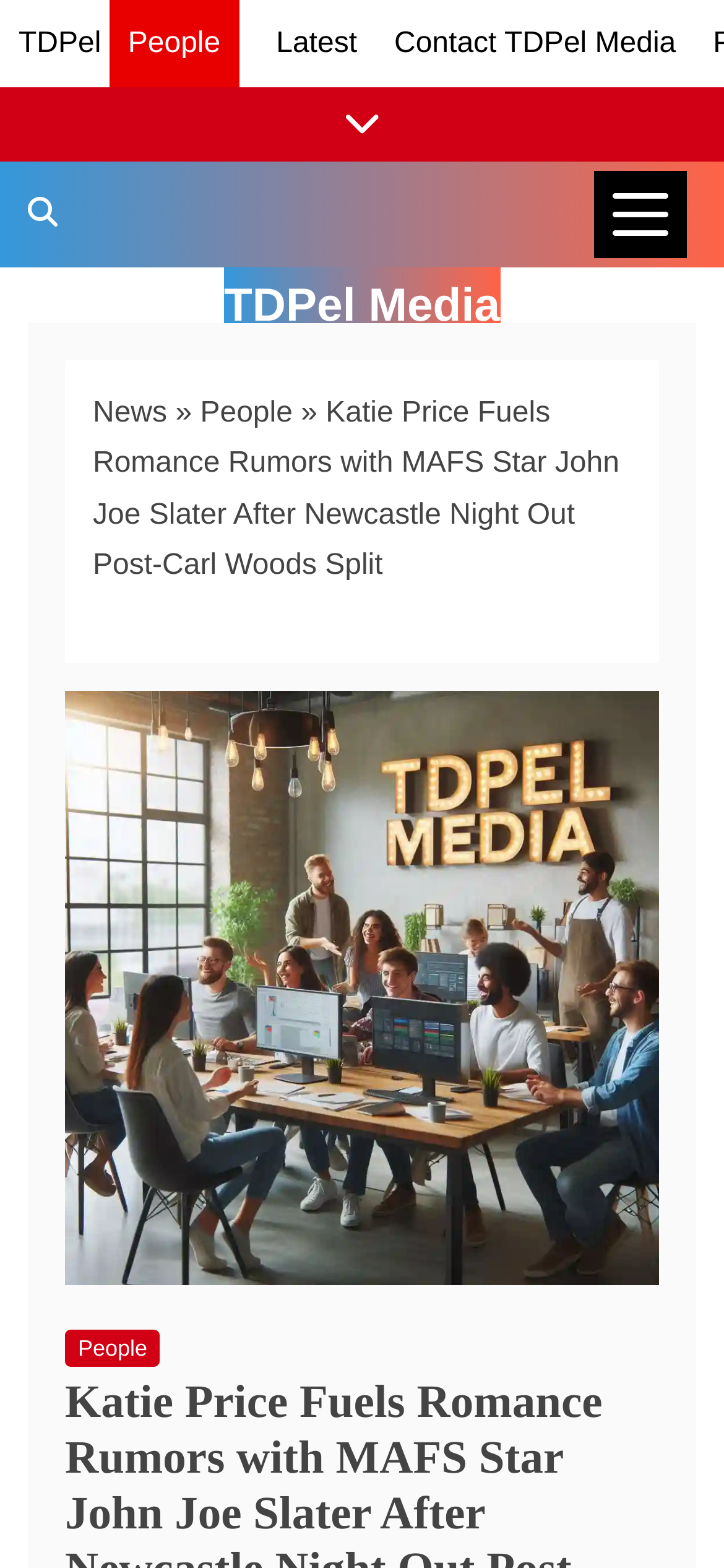Determine the bounding box coordinates of the target area to click to execute the following instruction: "Show or hide news links."

[0.0, 0.056, 1.0, 0.103]